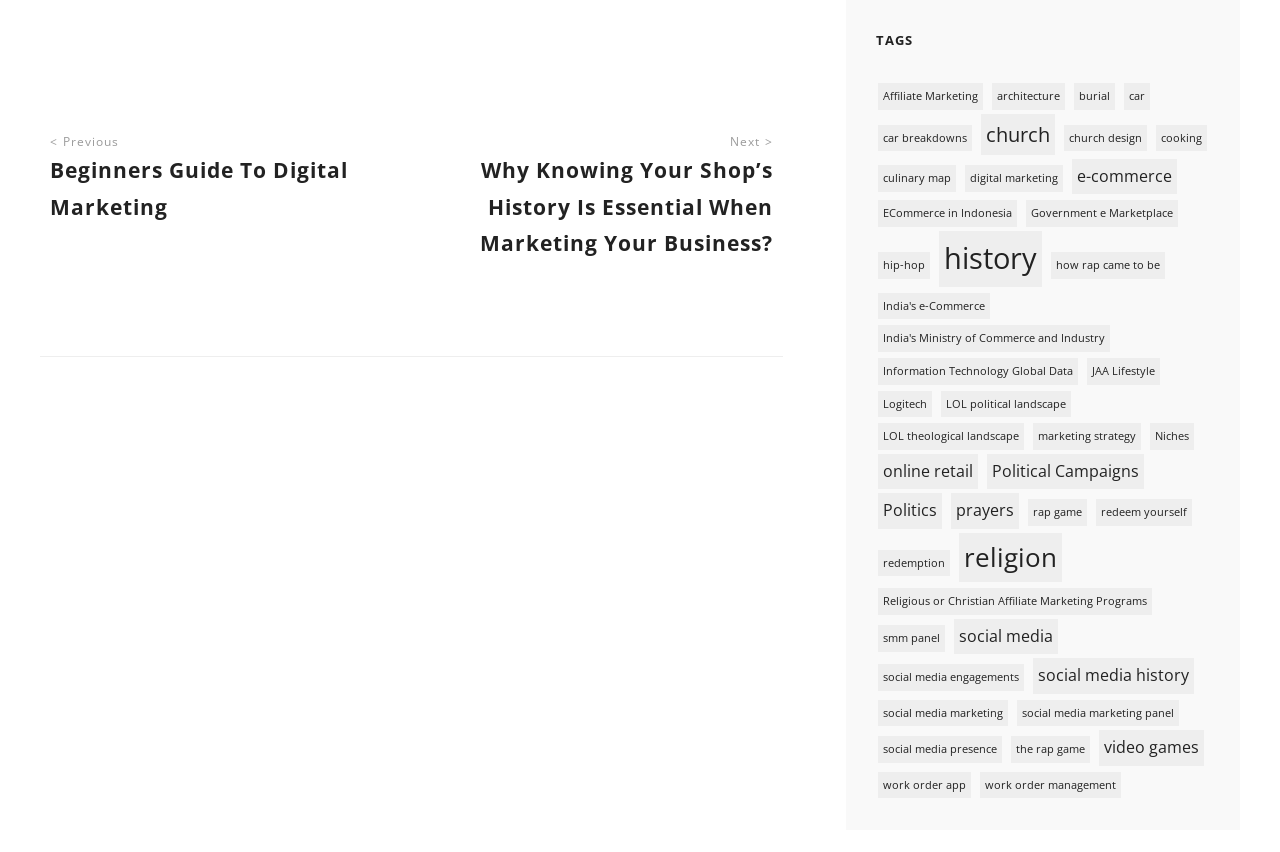Use the information in the screenshot to answer the question comprehensively: How many tags are available on this webpage?

I counted the number of links under the 'TAGS' heading, and there are 26 links, each representing a tag.